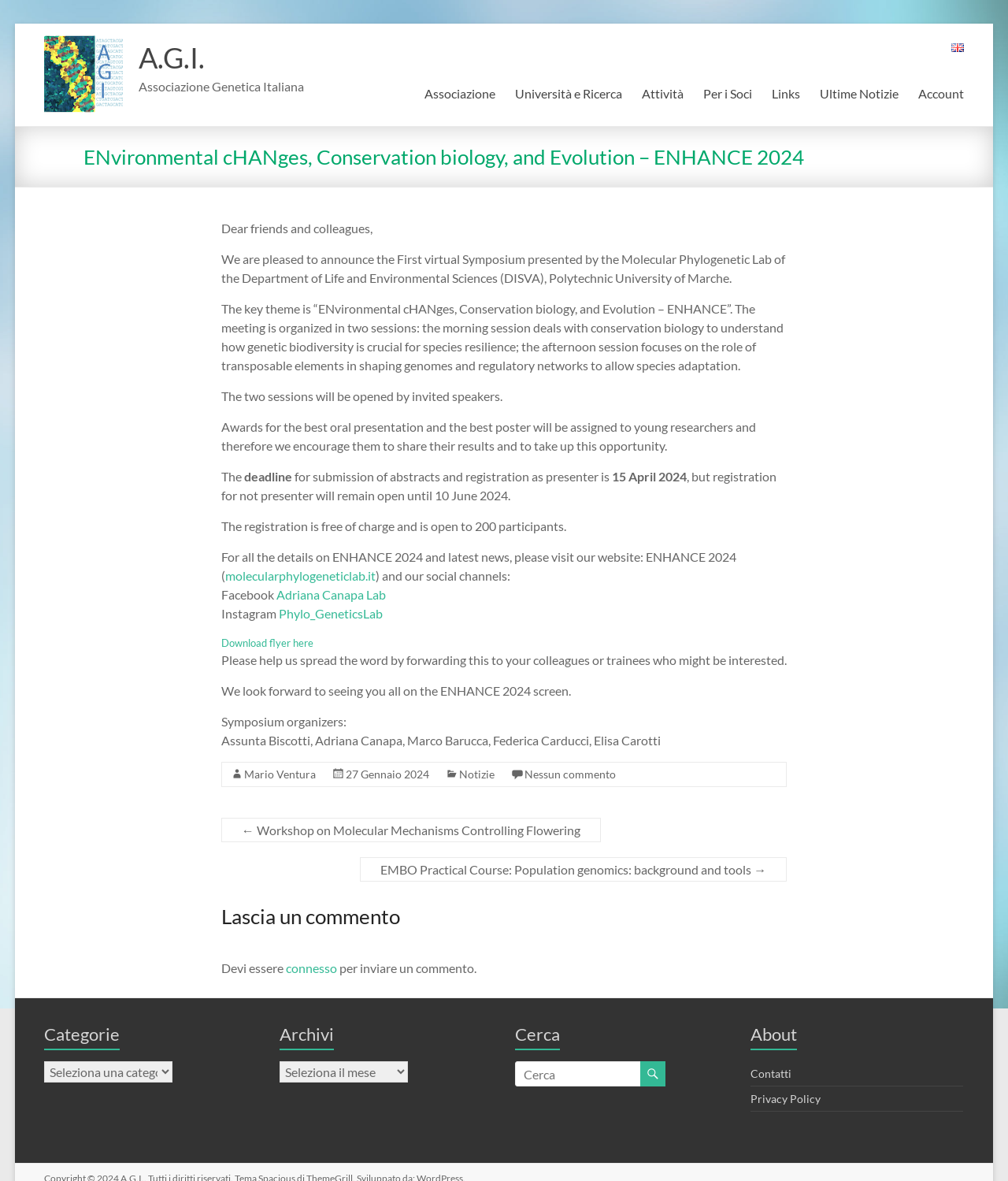Please pinpoint the bounding box coordinates for the region I should click to adhere to this instruction: "Register for the symposium by clicking on the link".

[0.219, 0.439, 0.561, 0.452]